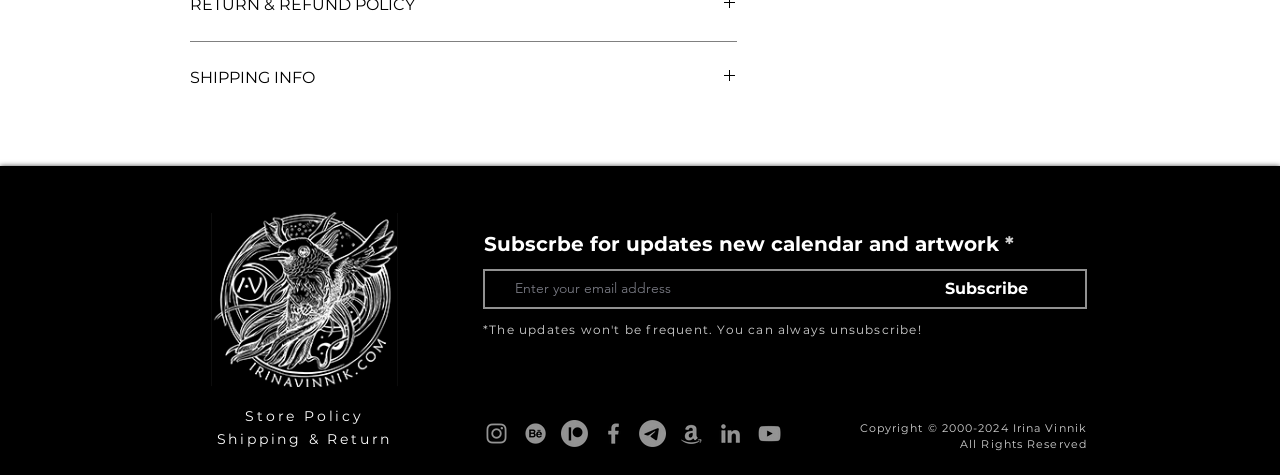What is the text on the button at the top?
Look at the image and respond with a one-word or short phrase answer.

SHIPPING INFO